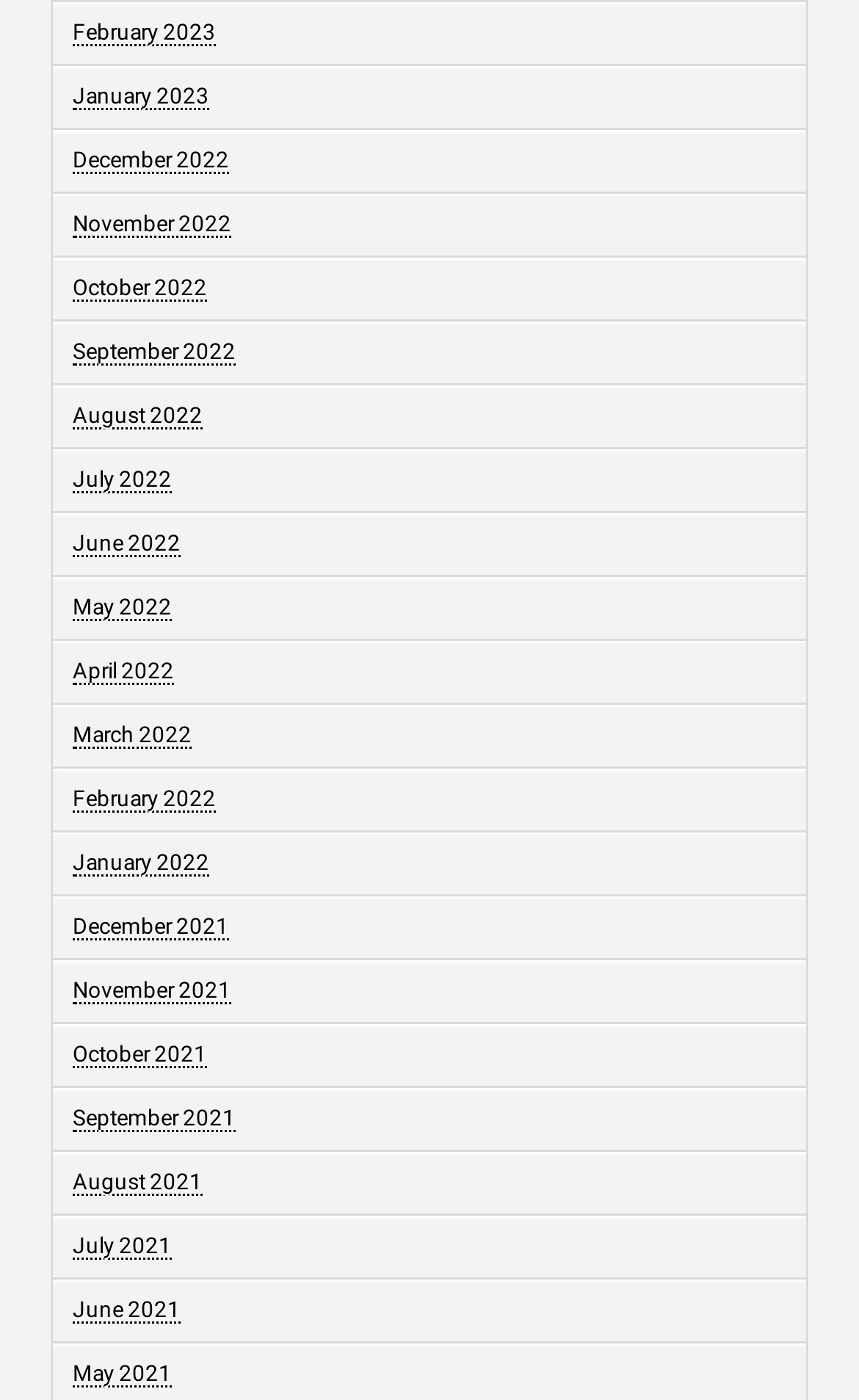Provide your answer in a single word or phrase: 
What is the position of the link 'June 2022'?

Middle